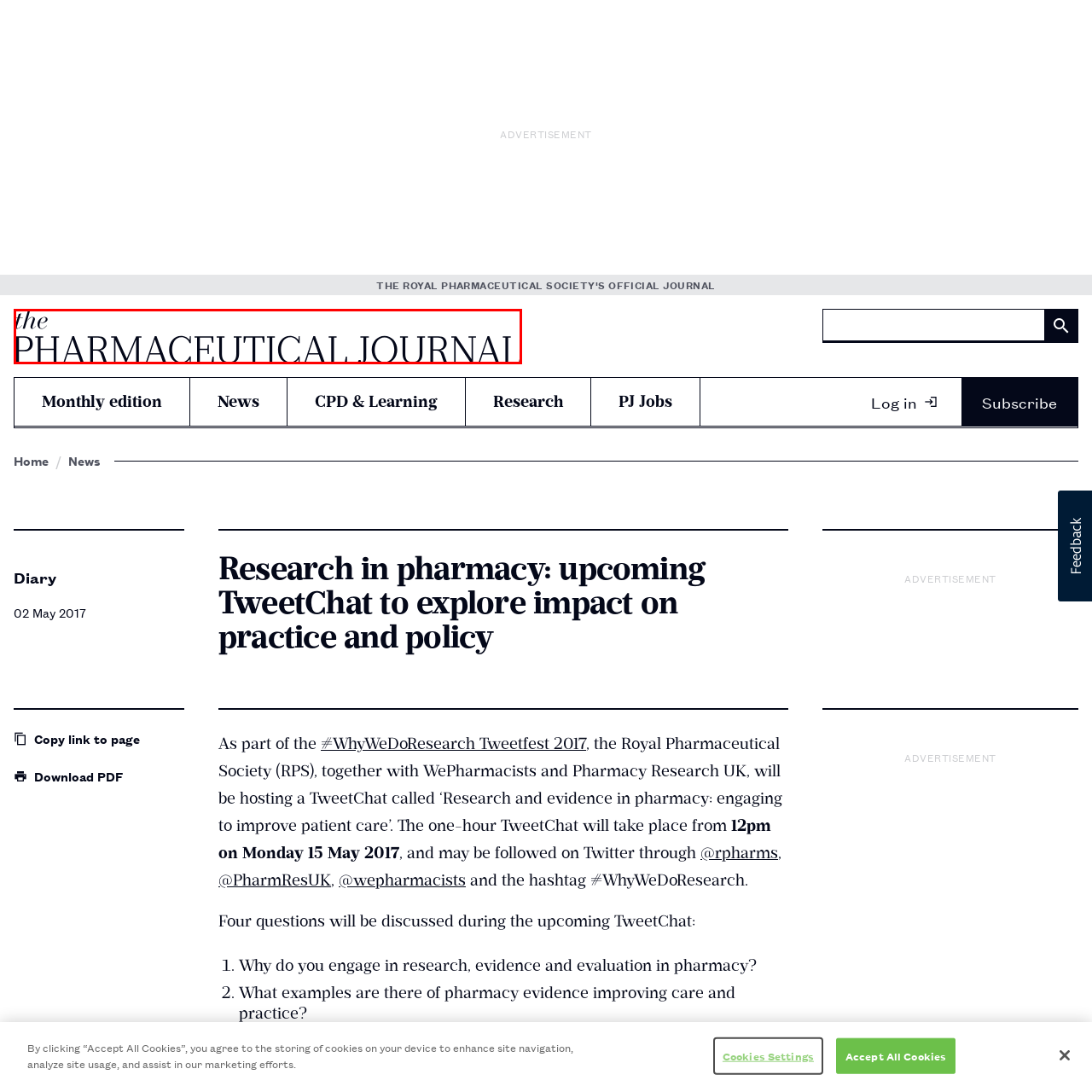What is the case of 'the' in the logo? Observe the image within the red bounding box and give a one-word or short-phrase answer.

Lowercase